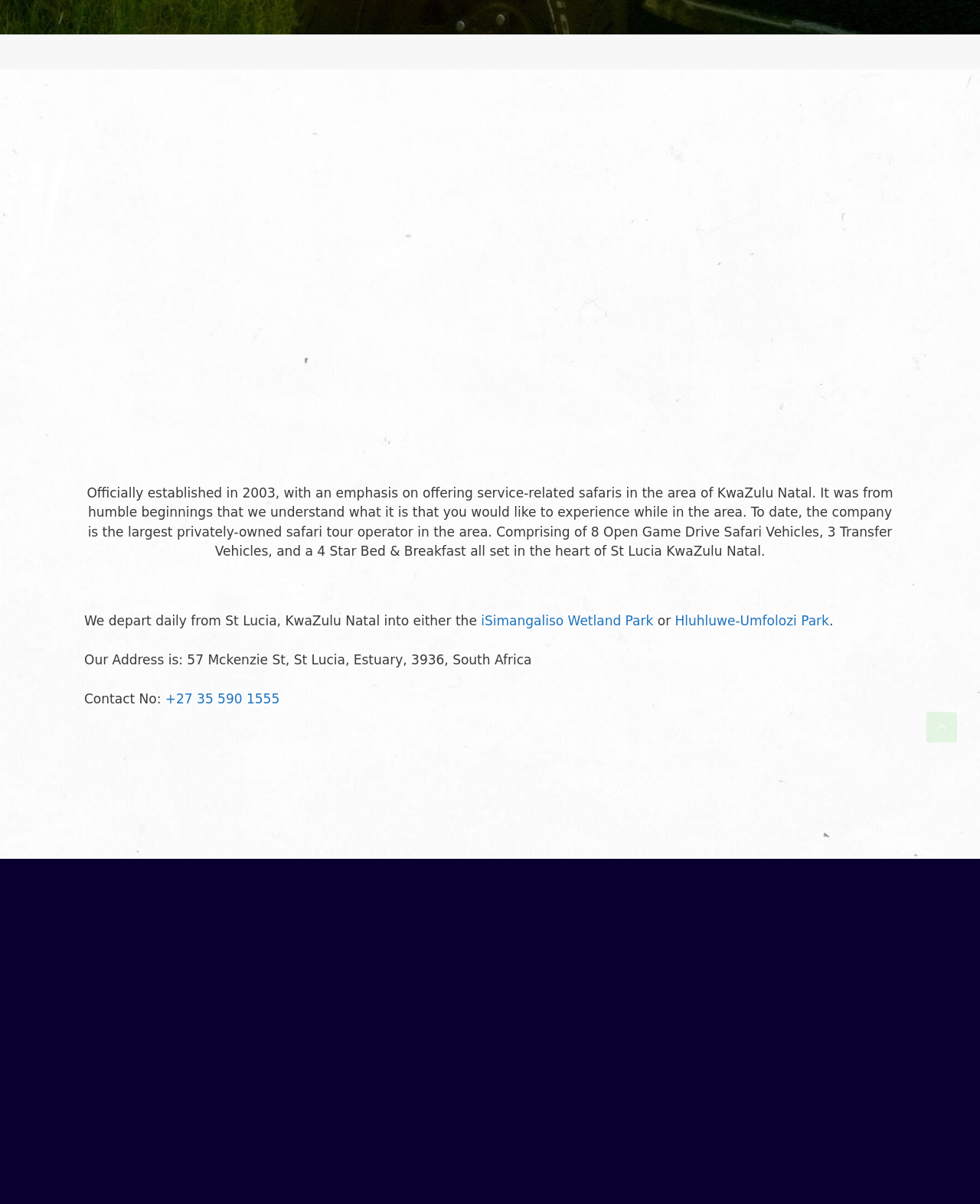Answer the question using only one word or a concise phrase: What type of tours does the company offer?

Safari Tours